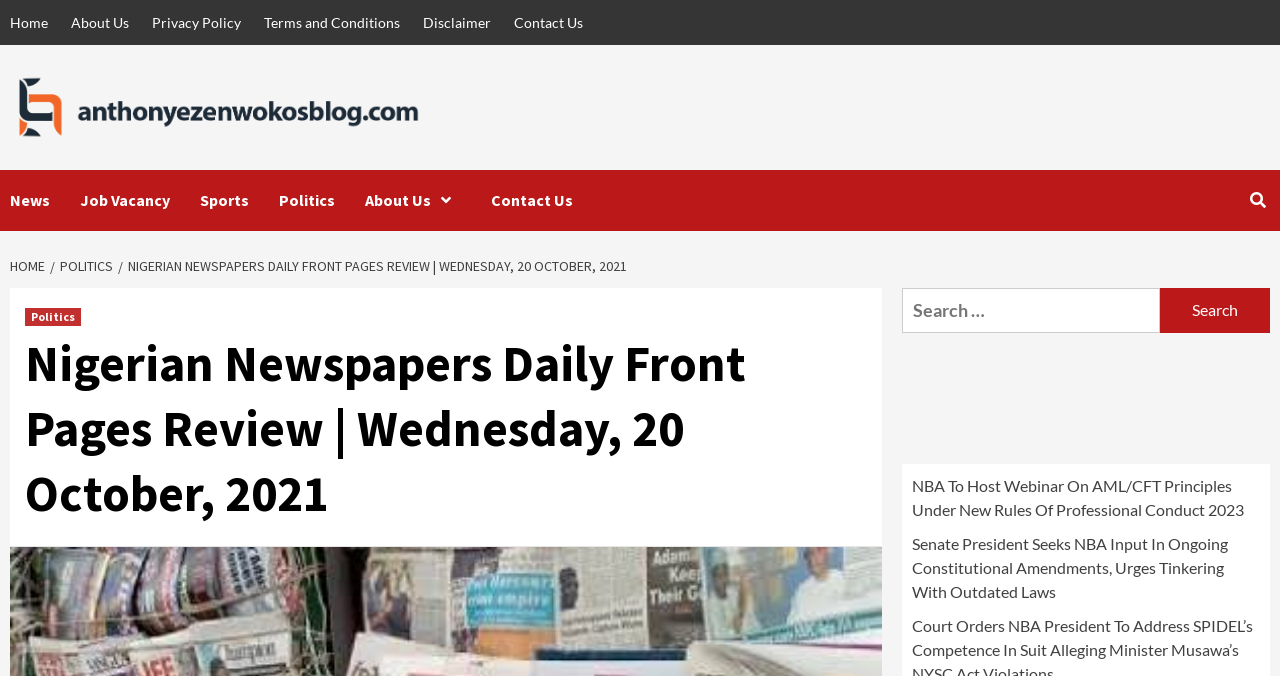Provide a brief response to the question using a single word or phrase: 
What is the category of the current webpage?

Politics